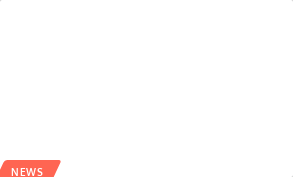Give a concise answer using only one word or phrase for this question:
What sector is experiencing financial growth?

Edtech sector